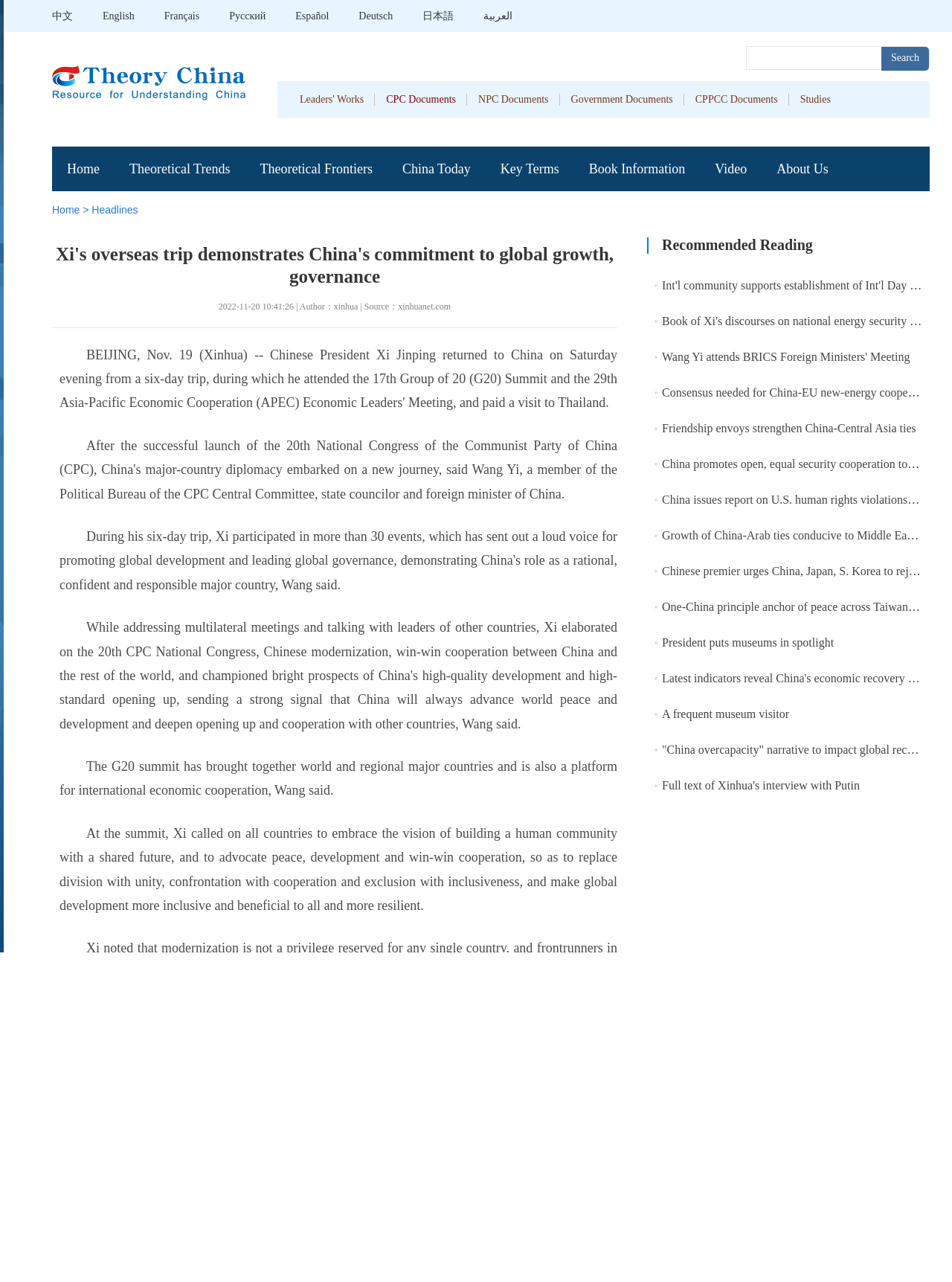Specify the bounding box coordinates of the element's region that should be clicked to achieve the following instruction: "Browse the recommended reading Wang Yi attends BRICS Foreign Ministers' Meeting". The bounding box coordinates consist of four float numbers between 0 and 1, in the format [left, top, right, bottom].

[0.695, 0.273, 0.956, 0.283]